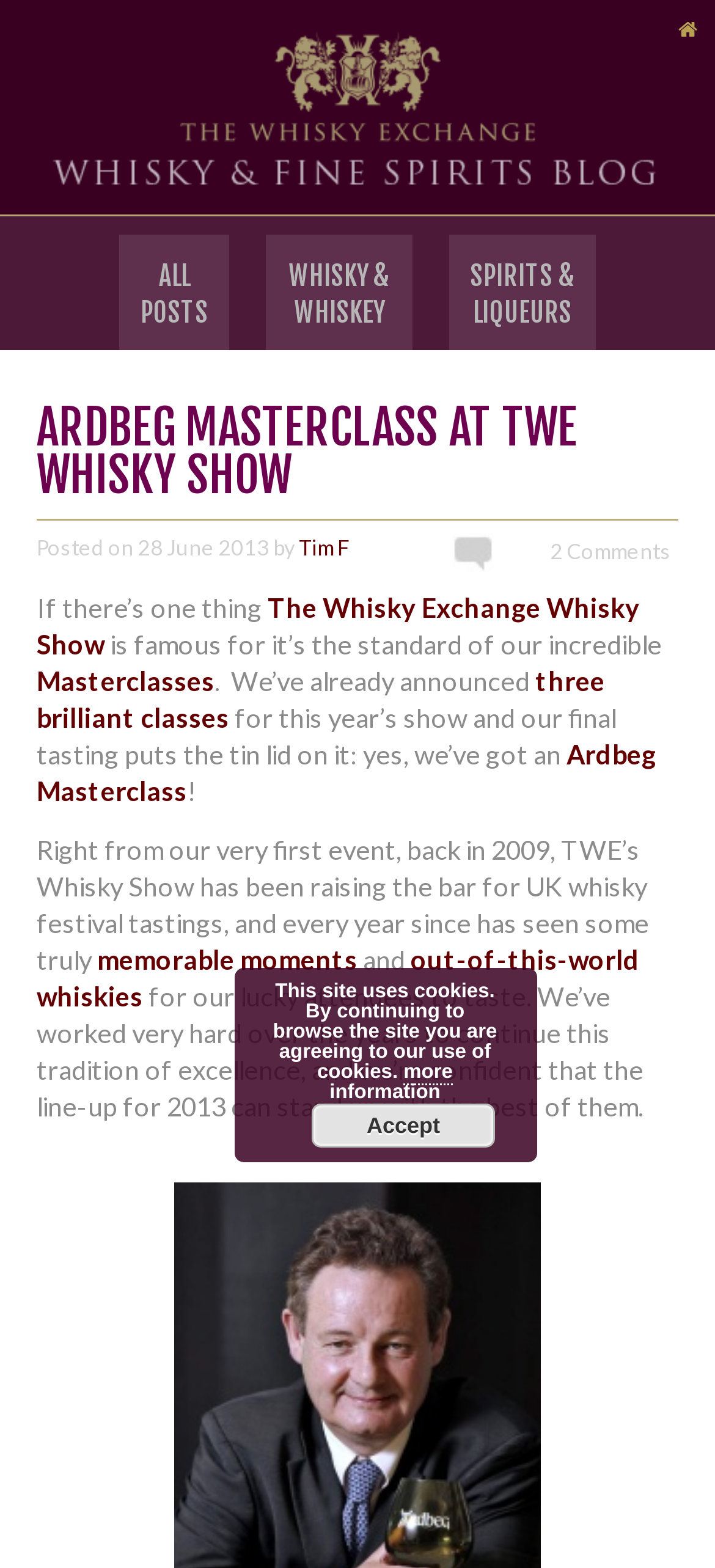Determine the bounding box coordinates of the clickable region to carry out the instruction: "Read more about Ardbeg Masterclass".

[0.051, 0.471, 0.918, 0.514]